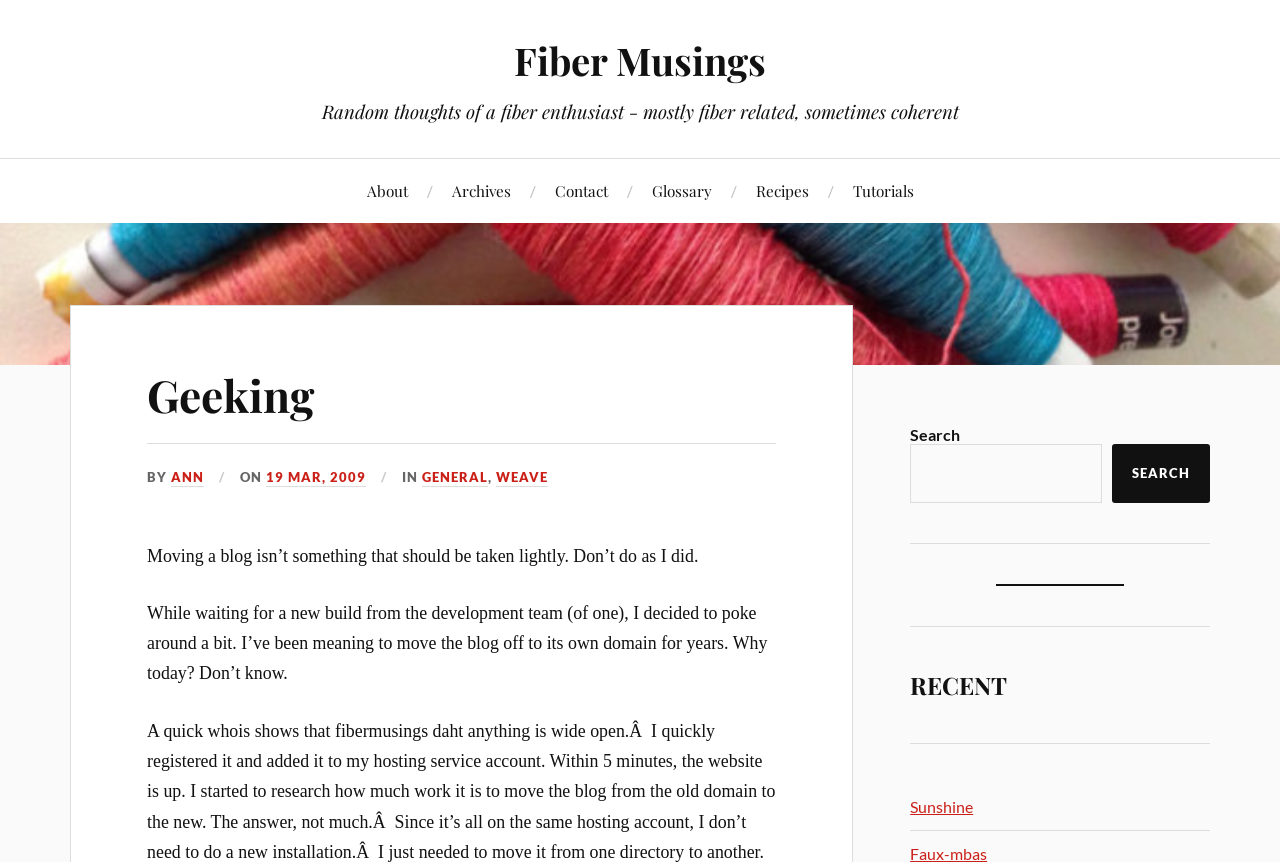Can you specify the bounding box coordinates of the area that needs to be clicked to fulfill the following instruction: "Click on the 'Geeking' link"?

[0.115, 0.423, 0.245, 0.492]